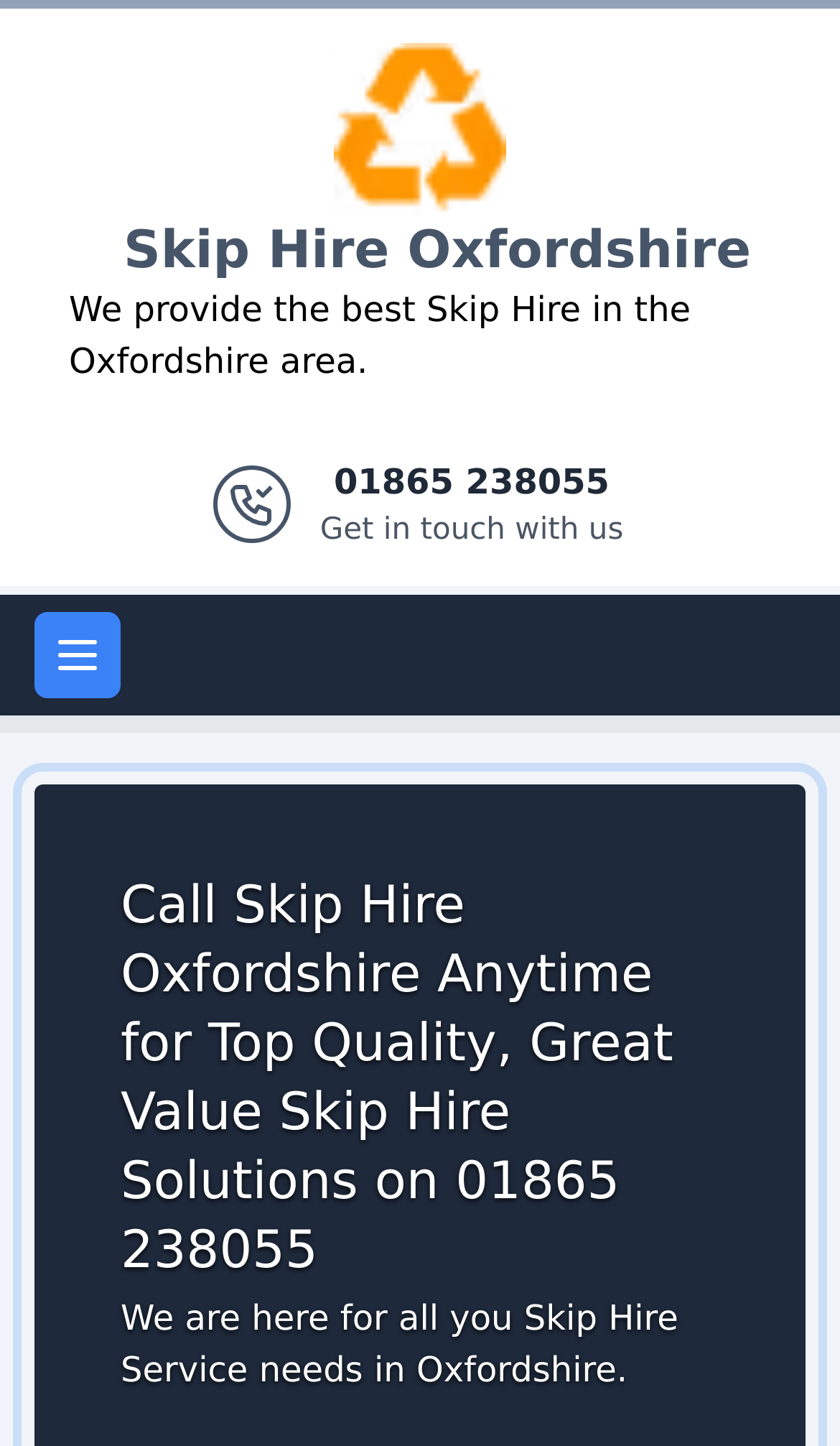What is the company's phone number?
Give a one-word or short phrase answer based on the image.

01865 238055